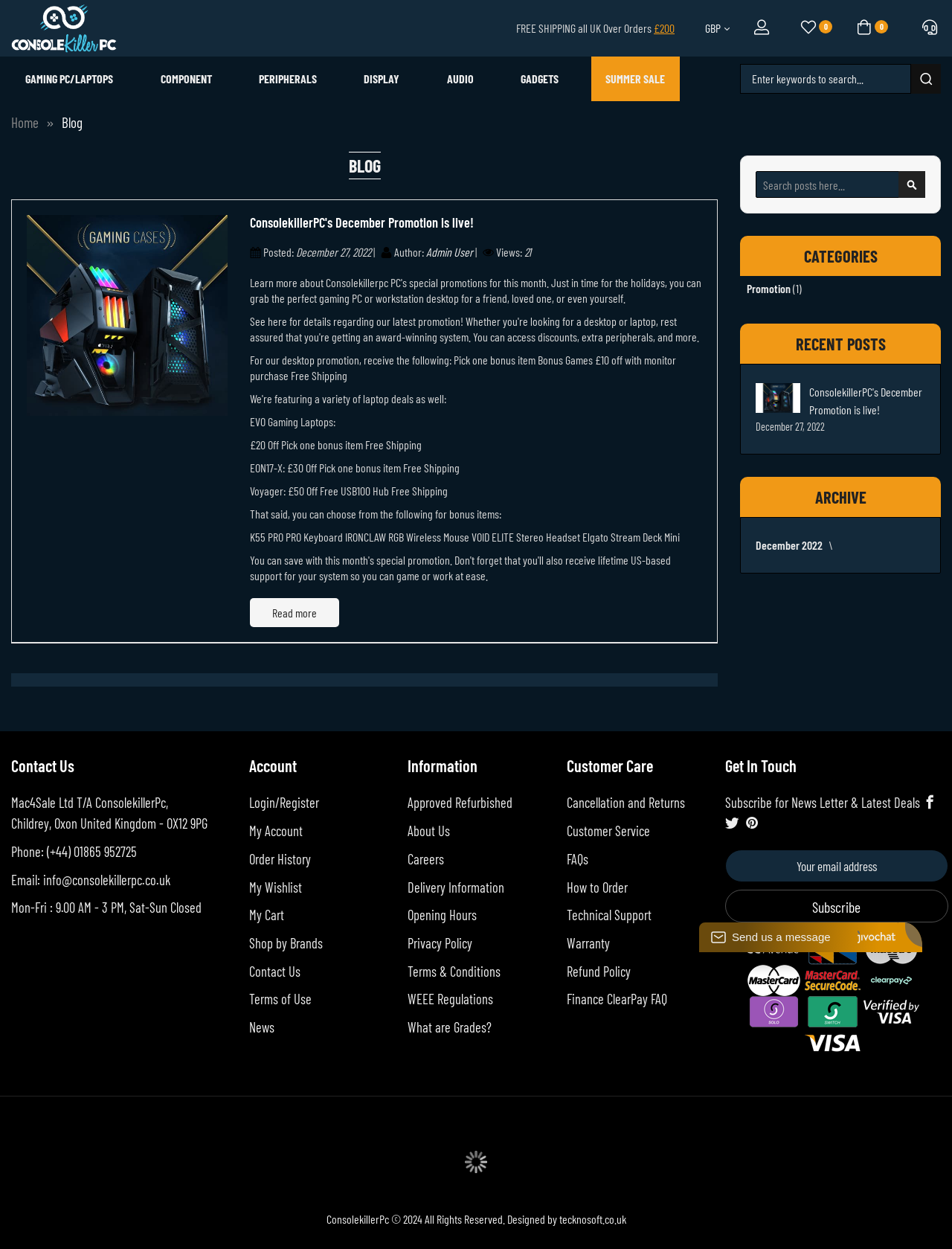Can you give a detailed response to the following question using the information from the image? What is the free shipping threshold?

The free shipping threshold is £200, which is mentioned in the StaticText element with a bounding box of [0.687, 0.017, 0.709, 0.028].